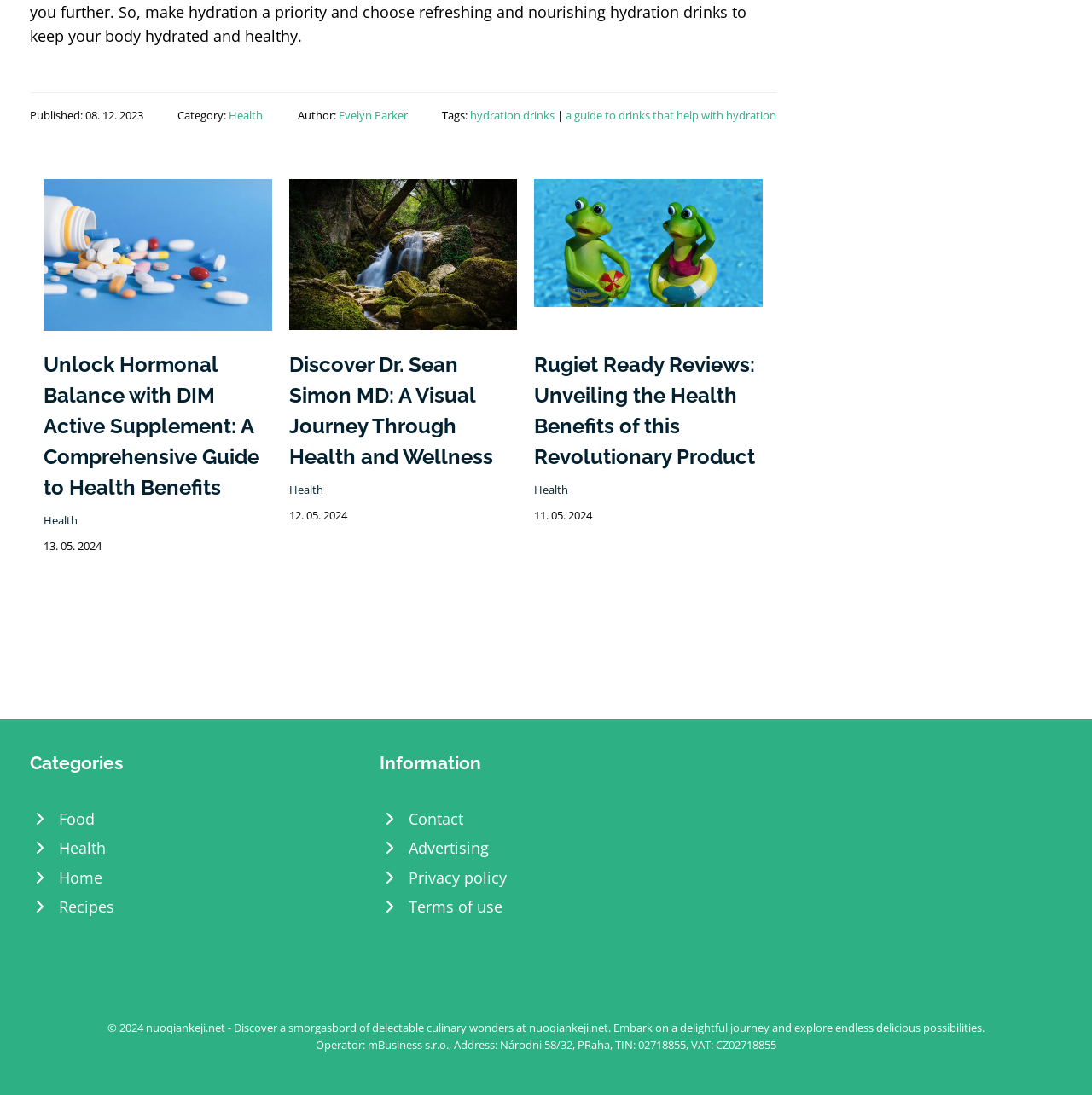What is the purpose of the 'Categories' section?
By examining the image, provide a one-word or phrase answer.

To navigate to different categories